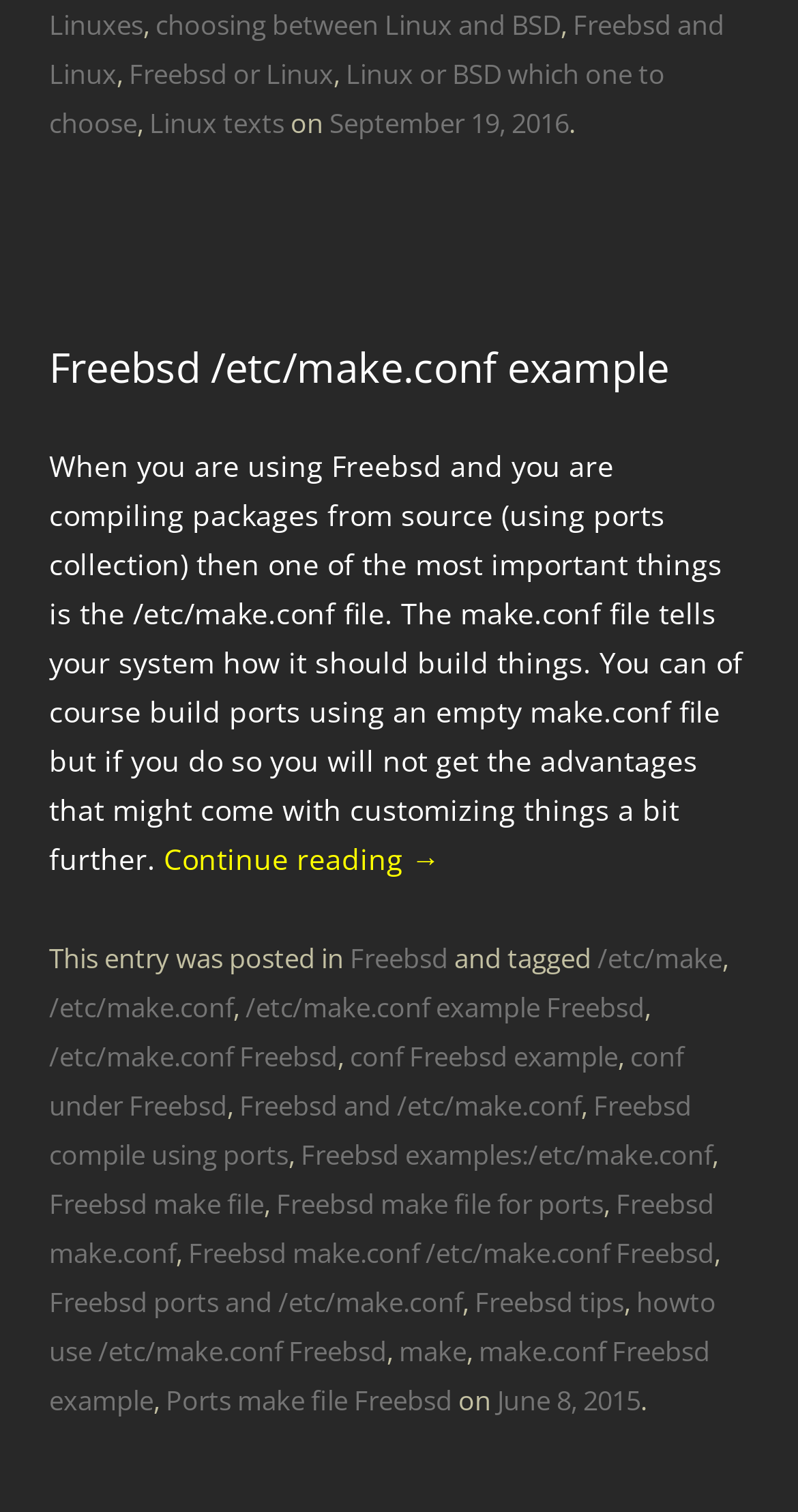Determine the coordinates of the bounding box that should be clicked to complete the instruction: "Read the article about 'Freebsd /etc/make.conf example'". The coordinates should be represented by four float numbers between 0 and 1: [left, top, right, bottom].

[0.062, 0.295, 0.931, 0.58]